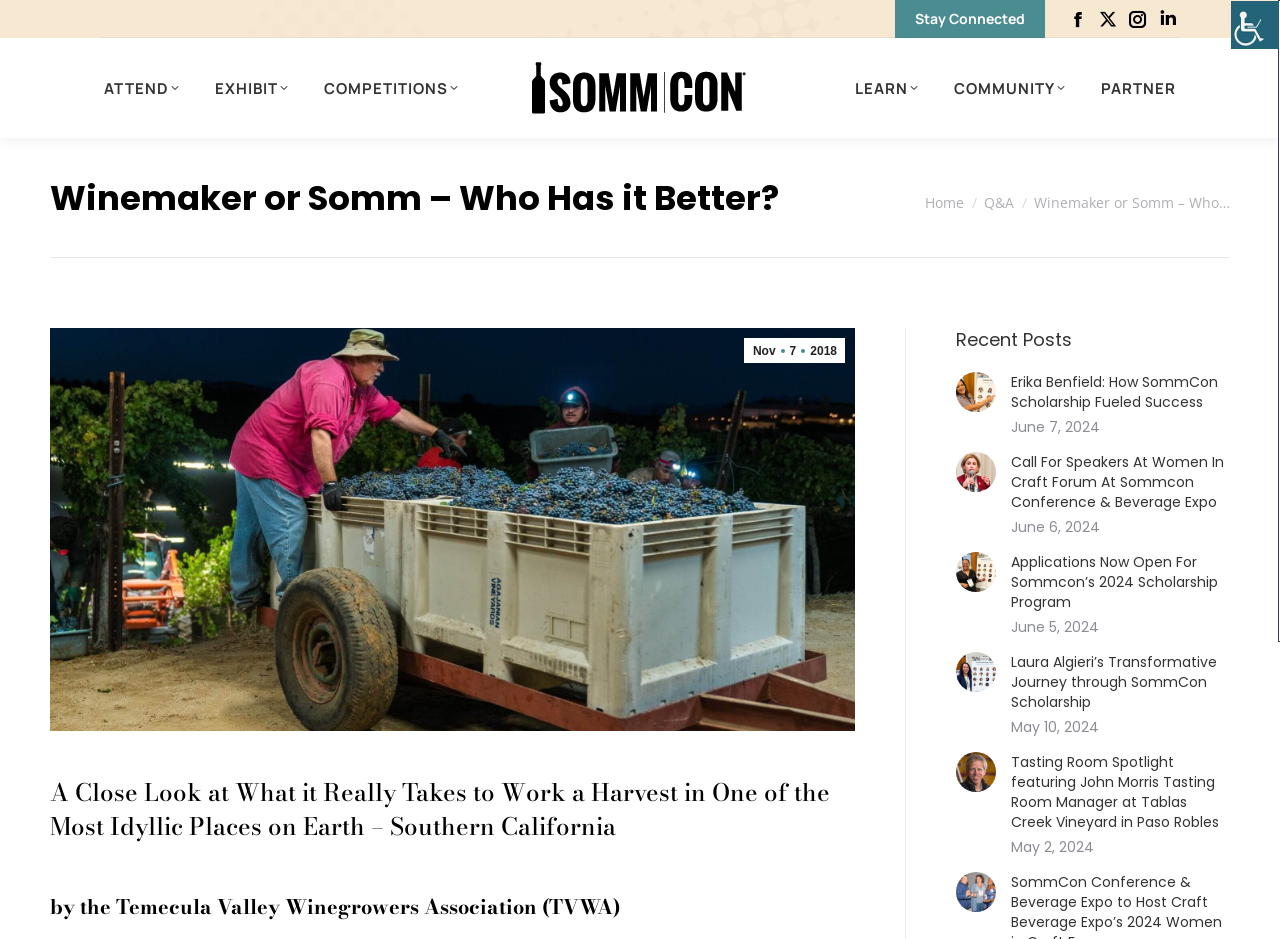What is the topic of the article with the image of Erika Benfield?
Answer the question with as much detail as you can, using the image as a reference.

I found the answer by looking at the article with the image of Erika Benfield, which has a link with the text 'Erika Benfield: How SommCon Scholarship Fueled Success', suggesting that the topic of the article is related to the SommCon Scholarship.